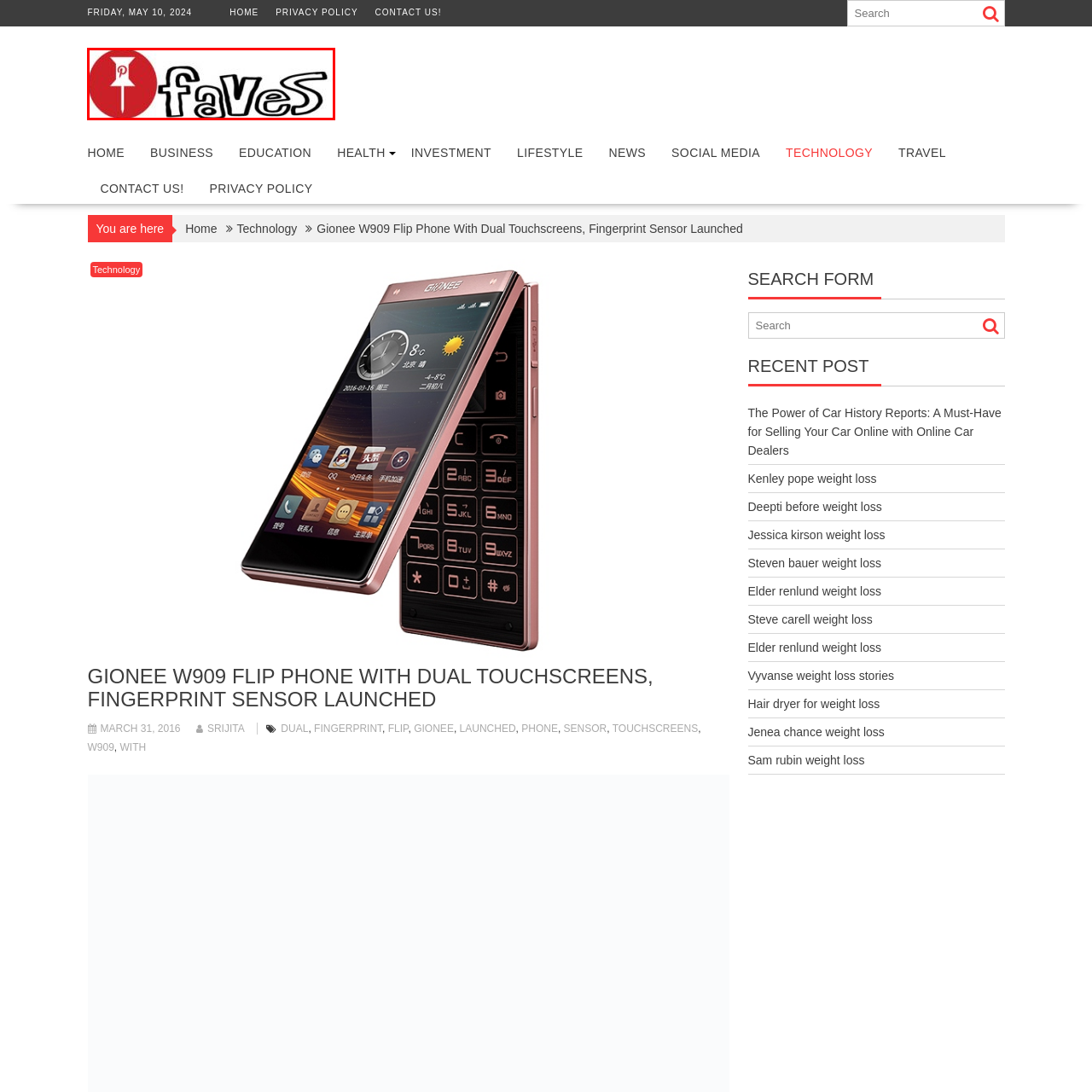Observe the content highlighted by the red box and supply a one-word or short phrase answer to the question: What is the tone of the font used for the word 'faves'?

Whimsical